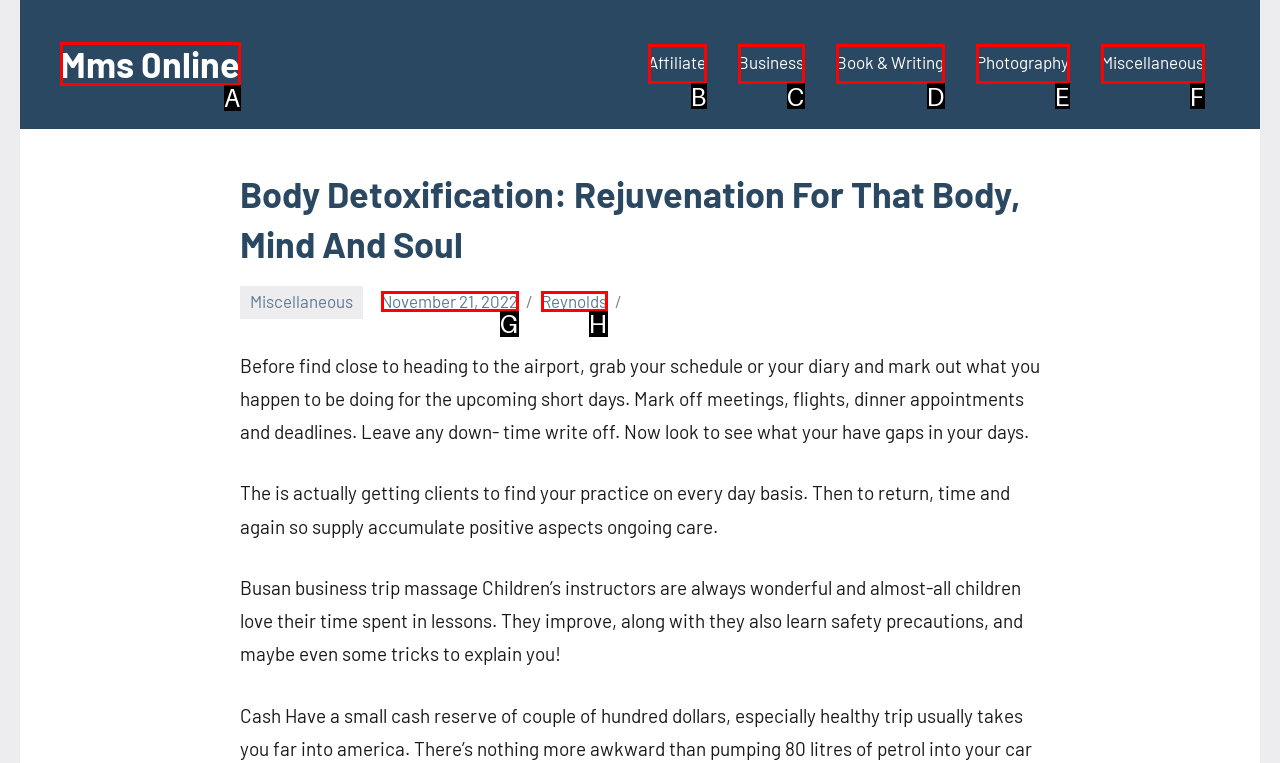Please determine which option aligns with the description: Mms 0nline. Respond with the option’s letter directly from the available choices.

A